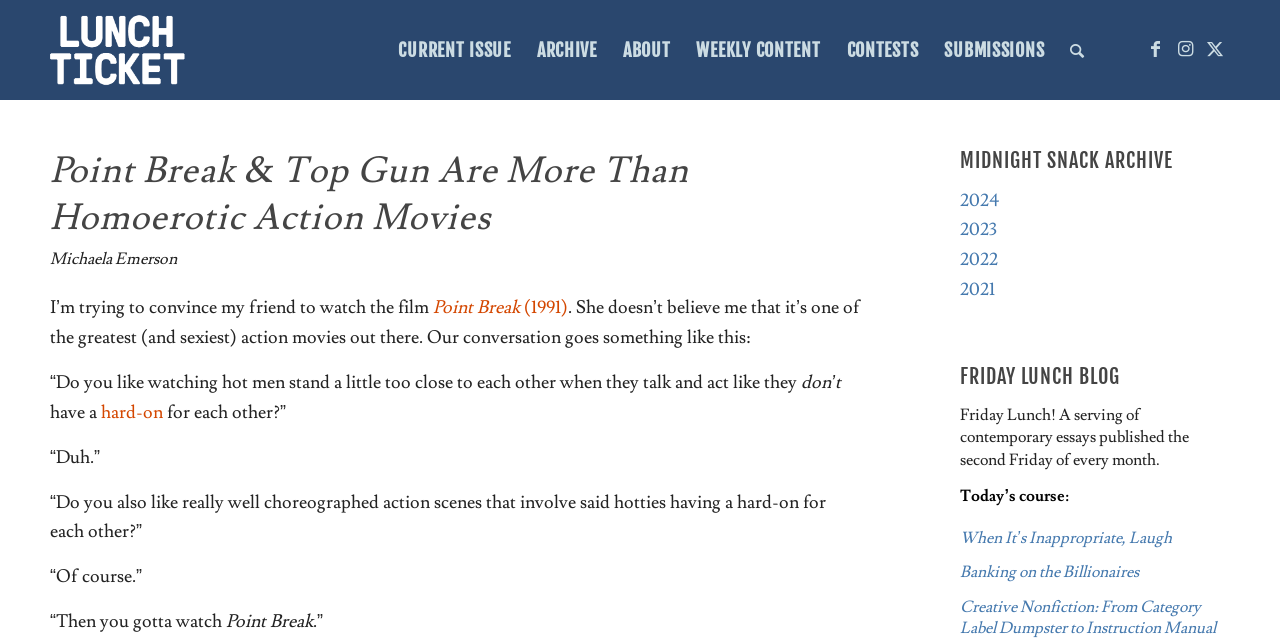Locate the bounding box of the UI element defined by this description: "Weekly Content". The coordinates should be given as four float numbers between 0 and 1, formatted as [left, top, right, bottom].

[0.534, 0.0, 0.651, 0.156]